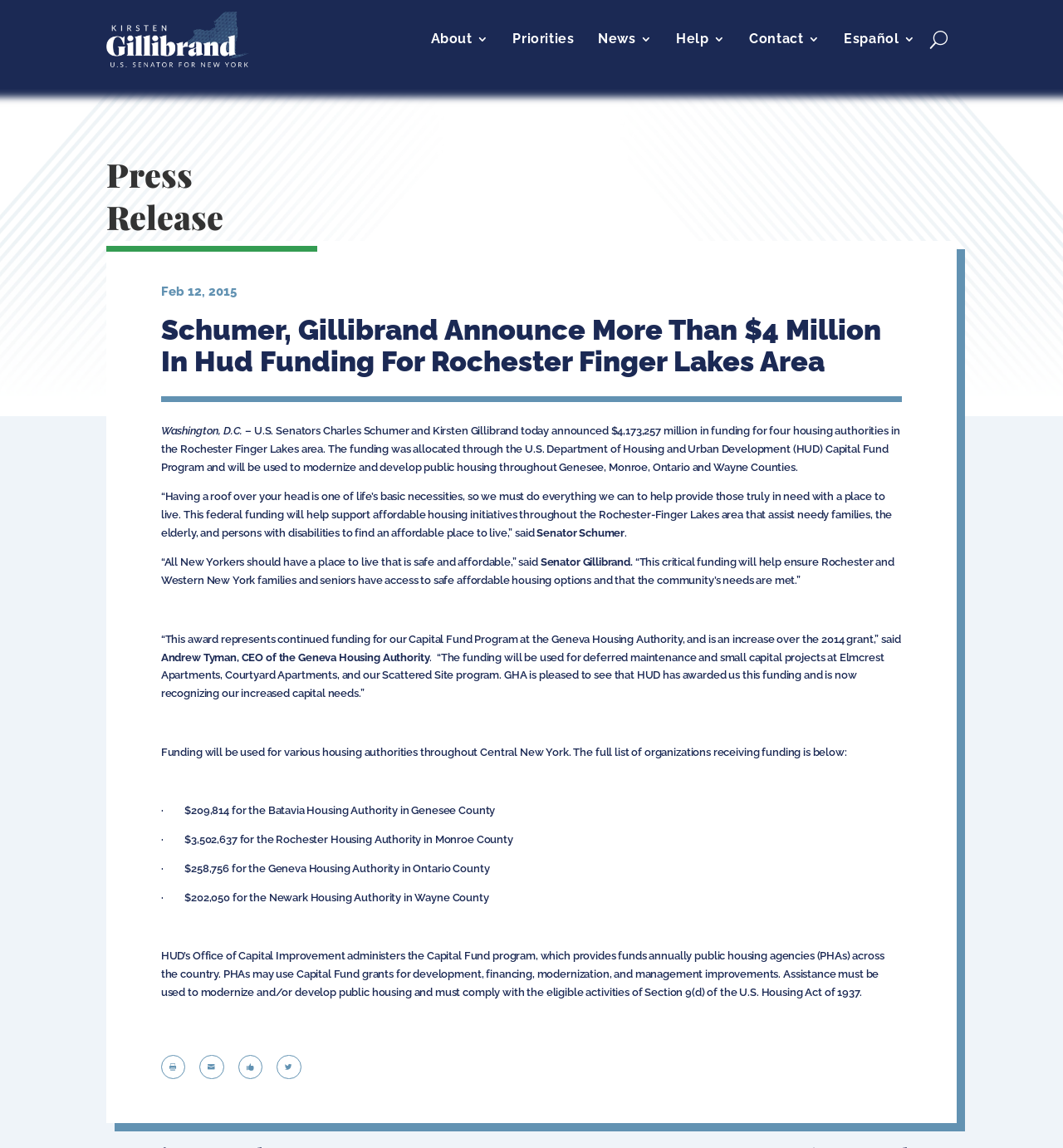Pinpoint the bounding box coordinates of the clickable element needed to complete the instruction: "Get in touch with us". The coordinates should be provided as four float numbers between 0 and 1: [left, top, right, bottom].

None